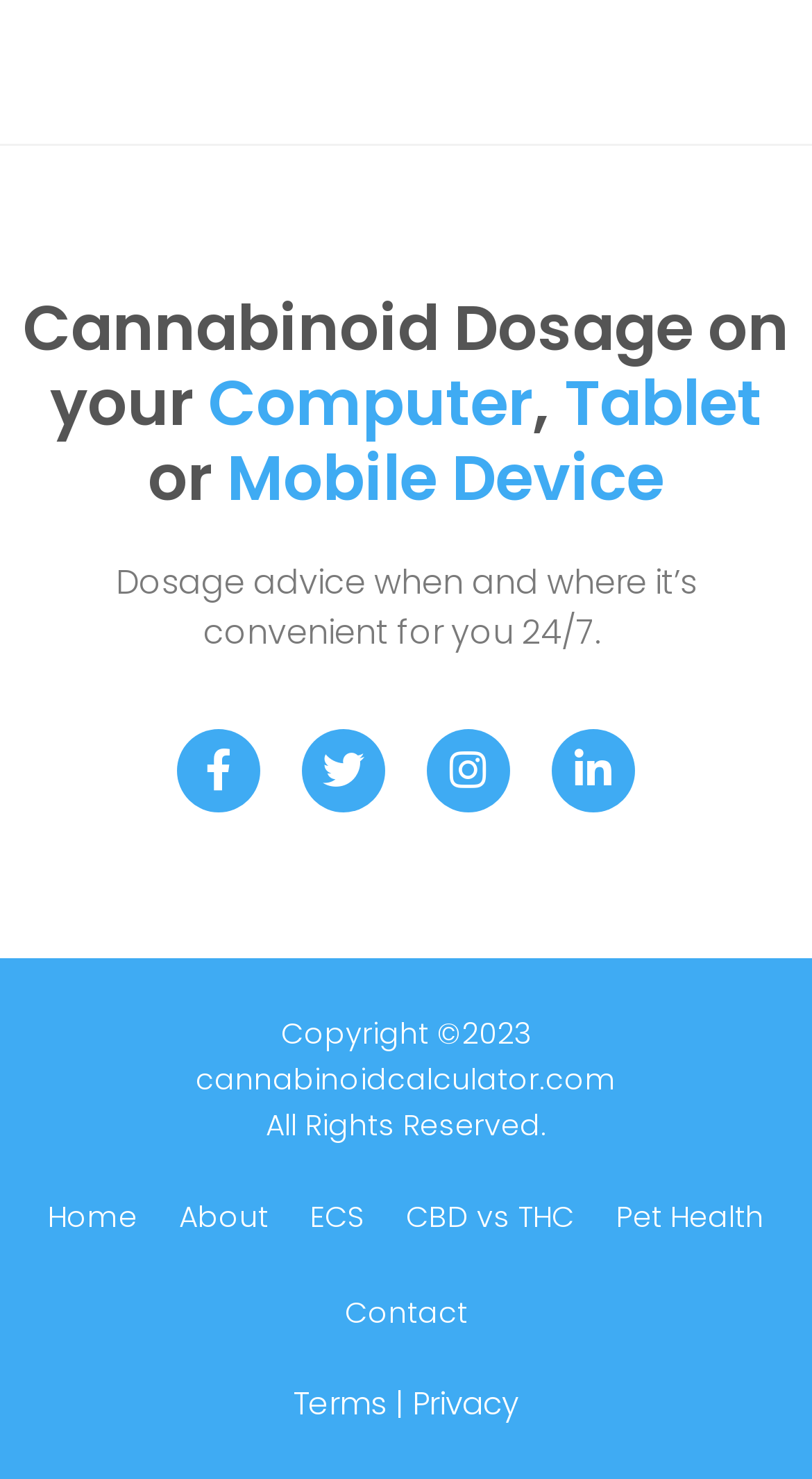Can you specify the bounding box coordinates for the region that should be clicked to fulfill this instruction: "Go to Home page".

[0.033, 0.79, 0.195, 0.855]